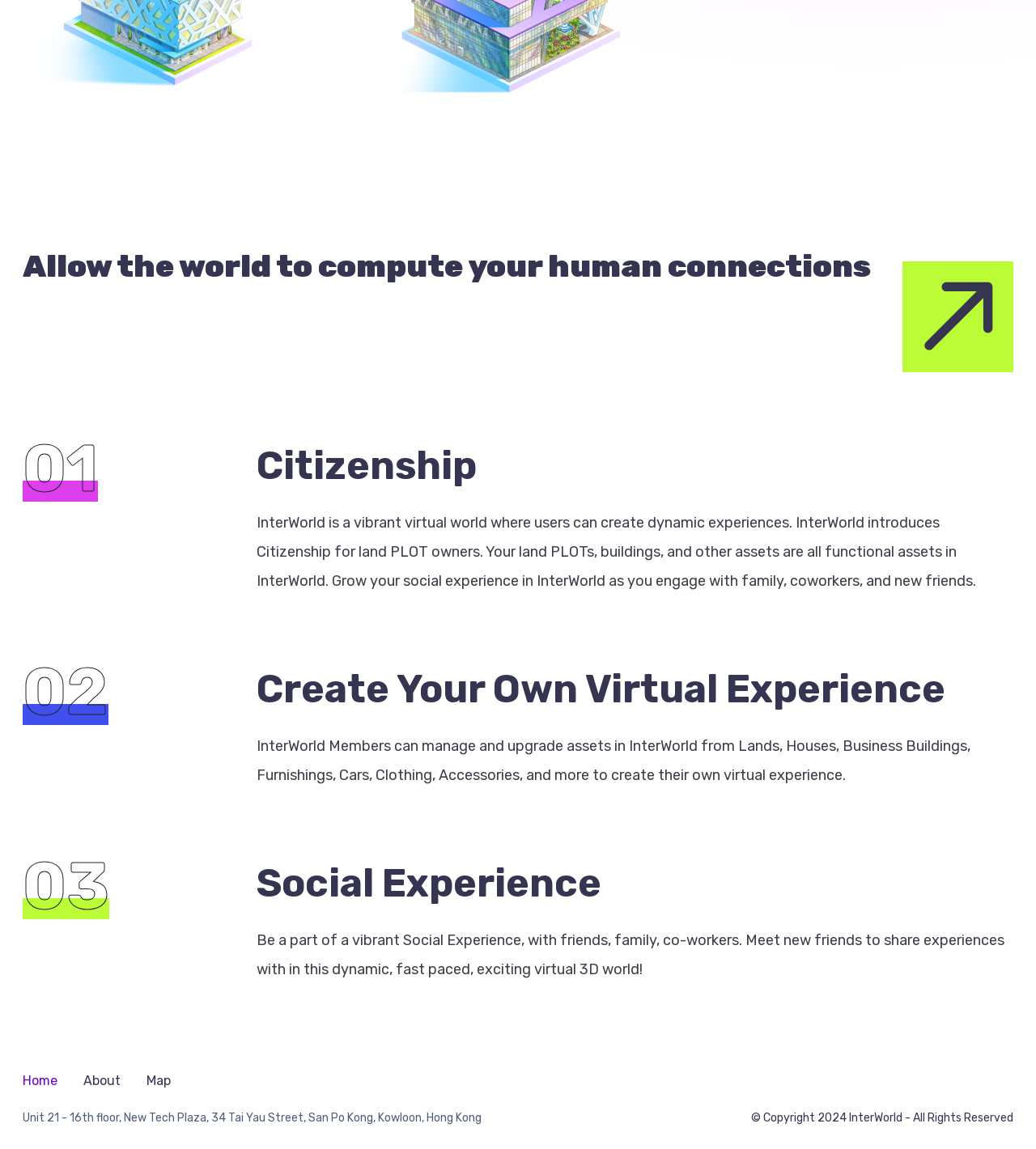Use a single word or phrase to answer the question:
How many sections are highlighted on the webpage?

3